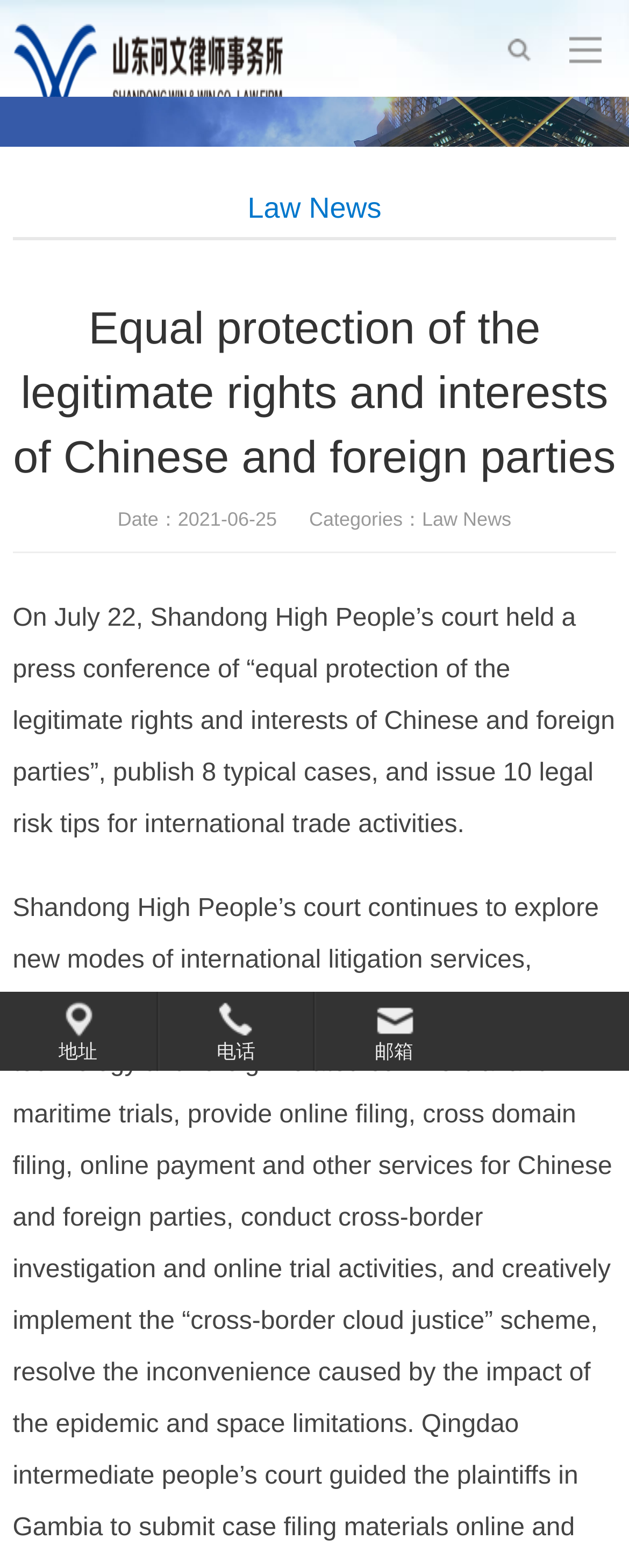Identify the text that serves as the heading for the webpage and generate it.

Equal protection of the legitimate rights and interests of Chinese and foreign parties